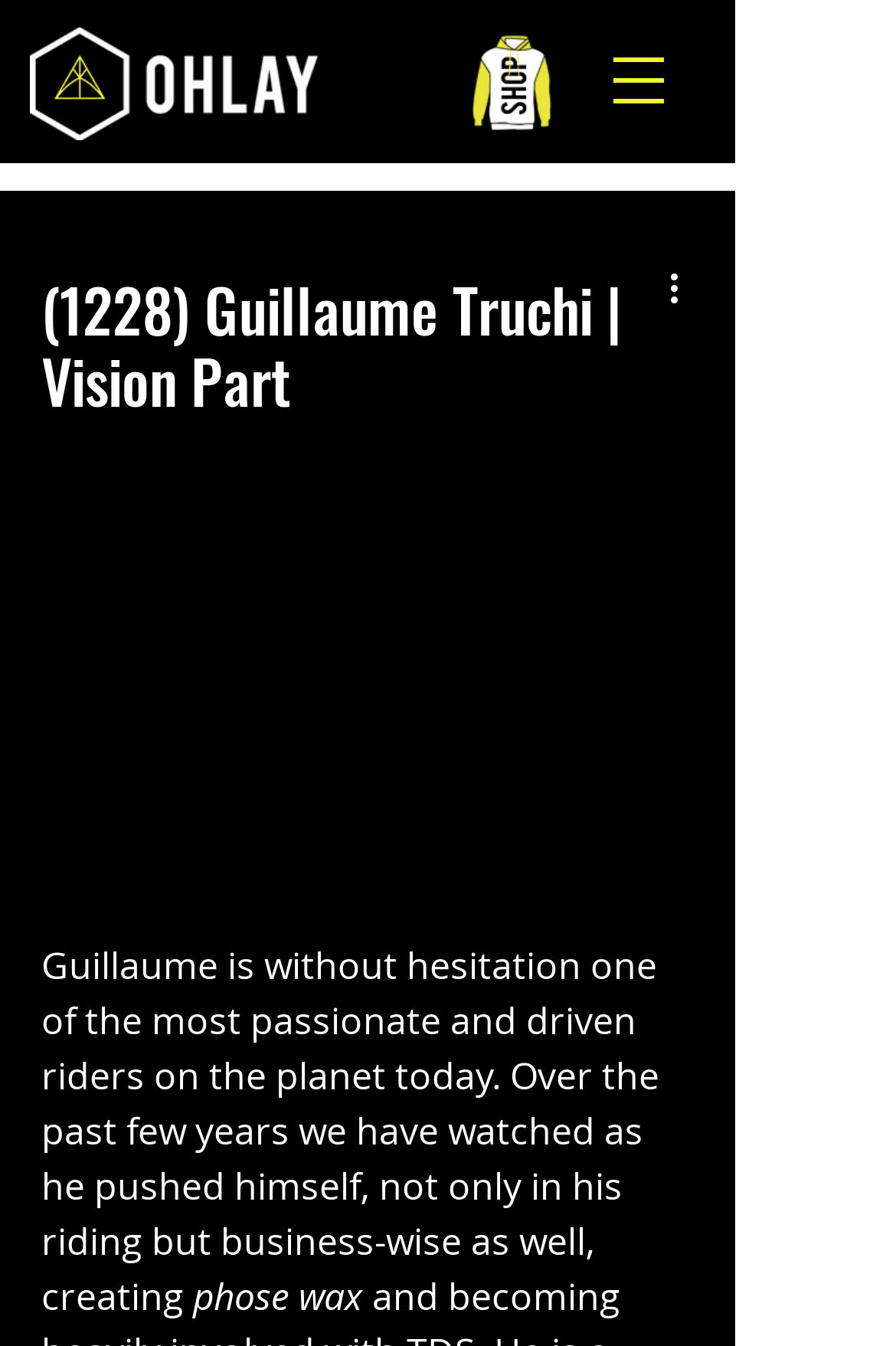What is the text above the 'More actions' button?
From the screenshot, provide a brief answer in one word or phrase.

Guillaume Truchi | Vision Part